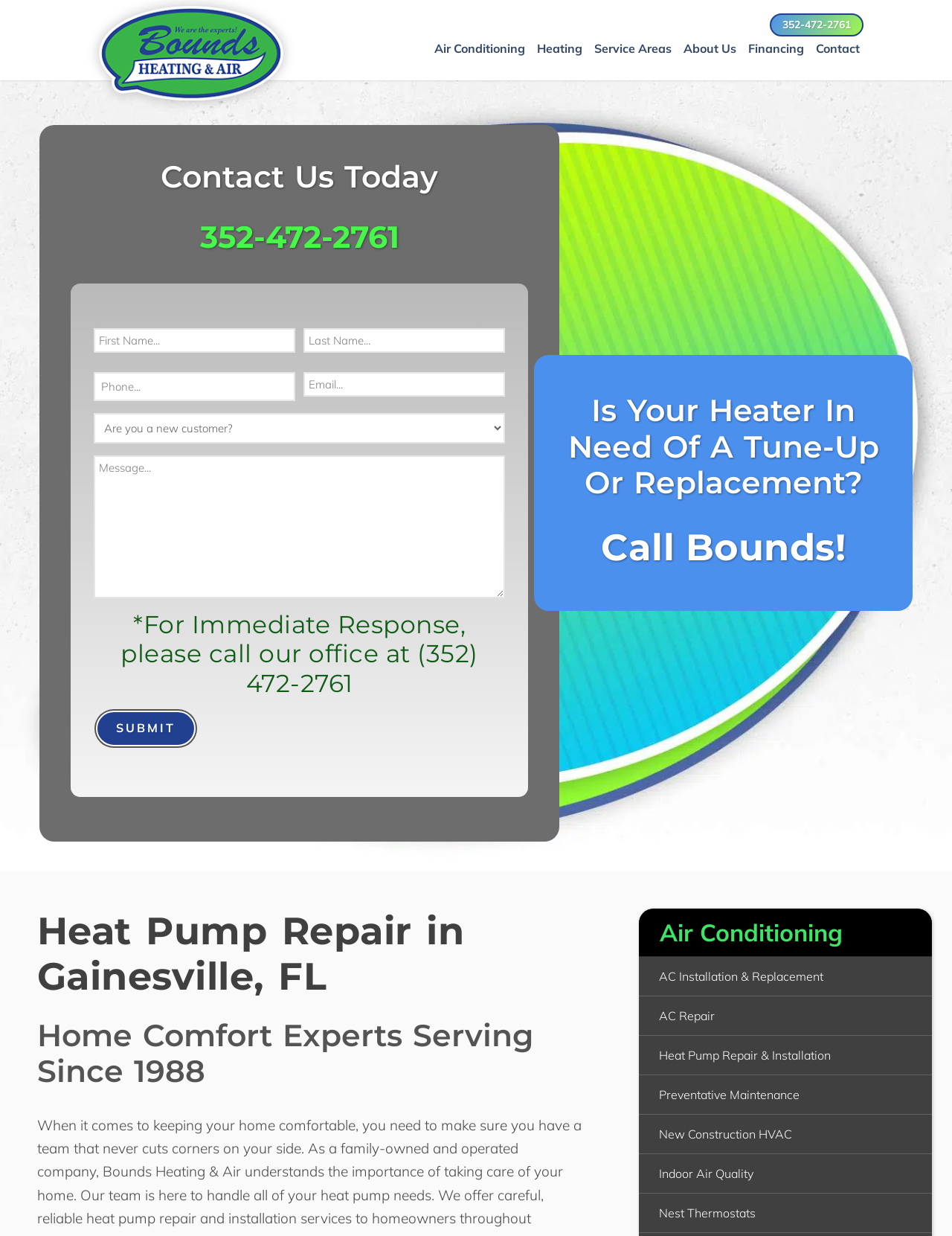What is the company's experience in the HVAC industry?
Answer the question with as much detail as possible.

According to the heading on the webpage, Bounds Heating & Air has been serving as Home Comfort Experts since 1988, indicating that the company has over 30 years of experience in the HVAC industry.